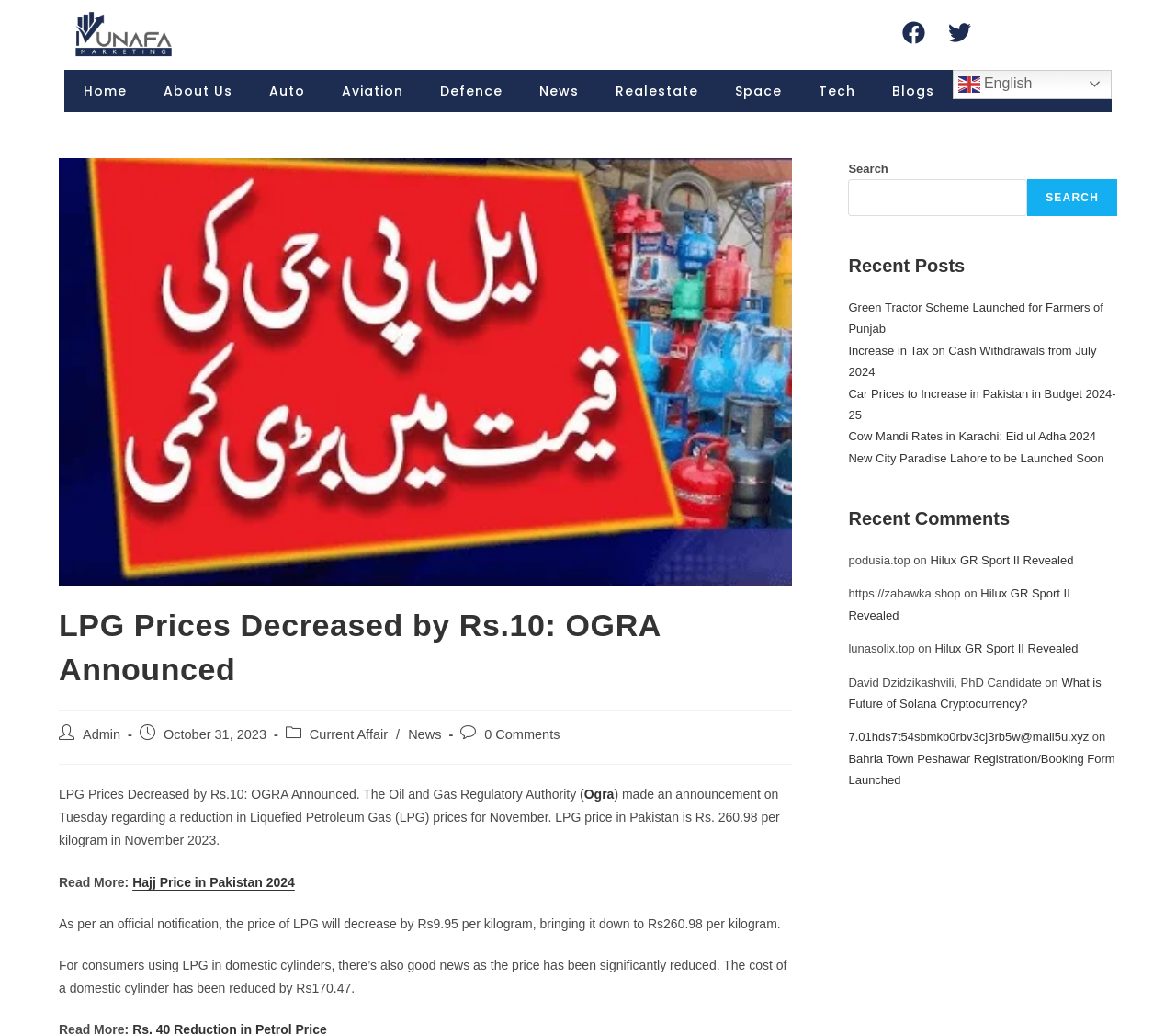Using the provided description Hajj Price in Pakistan 2024, find the bounding box coordinates for the UI element. Provide the coordinates in (top-left x, top-left y, bottom-right x, bottom-right y) format, ensuring all values are between 0 and 1.

[0.113, 0.845, 0.251, 0.859]